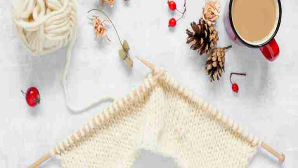Use a single word or phrase to answer the question:
What type of beverage is likely in the red mug?

Warm